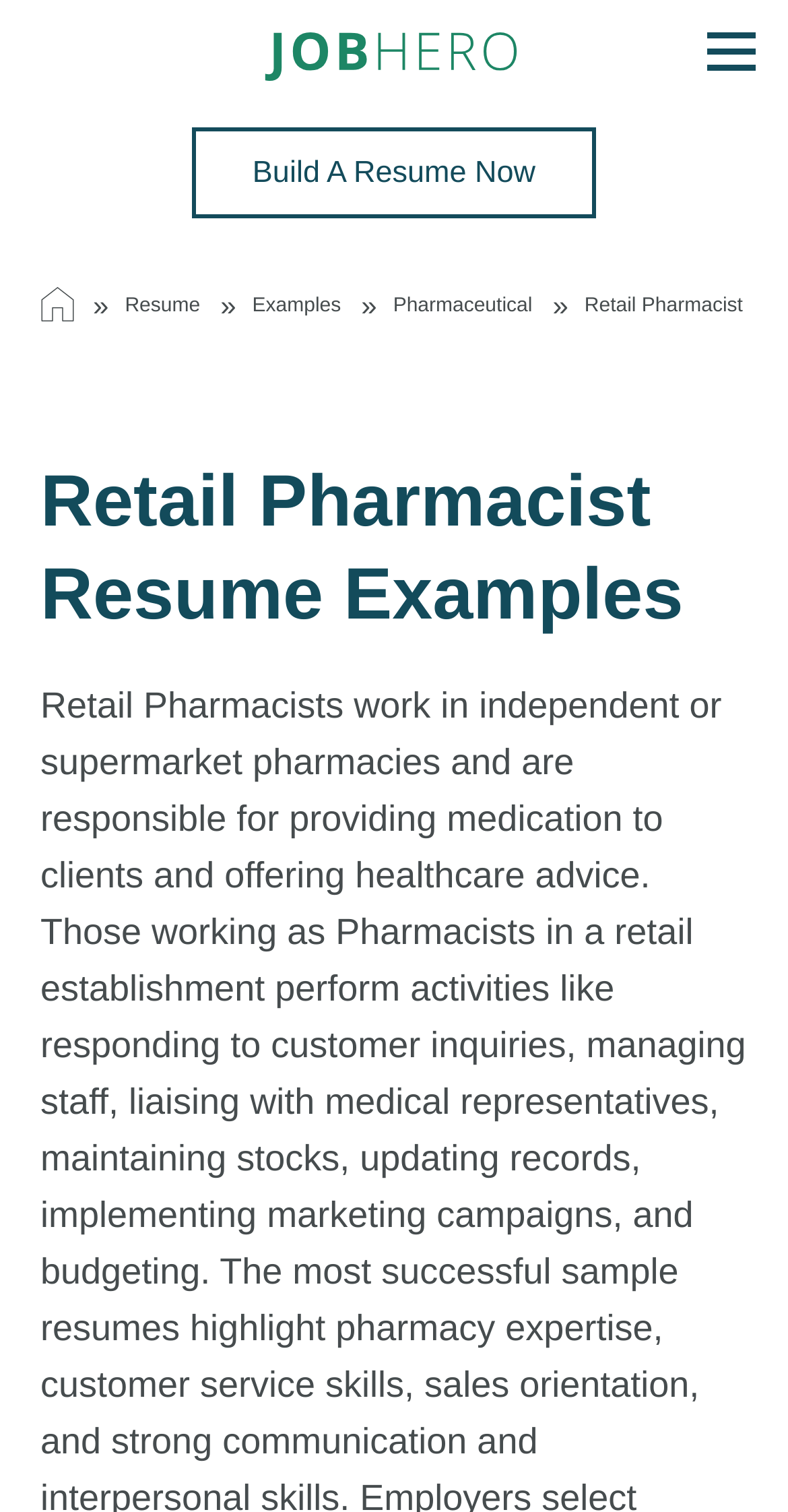Extract the top-level heading from the webpage and provide its text.

Retail Pharmacist Resume Examples